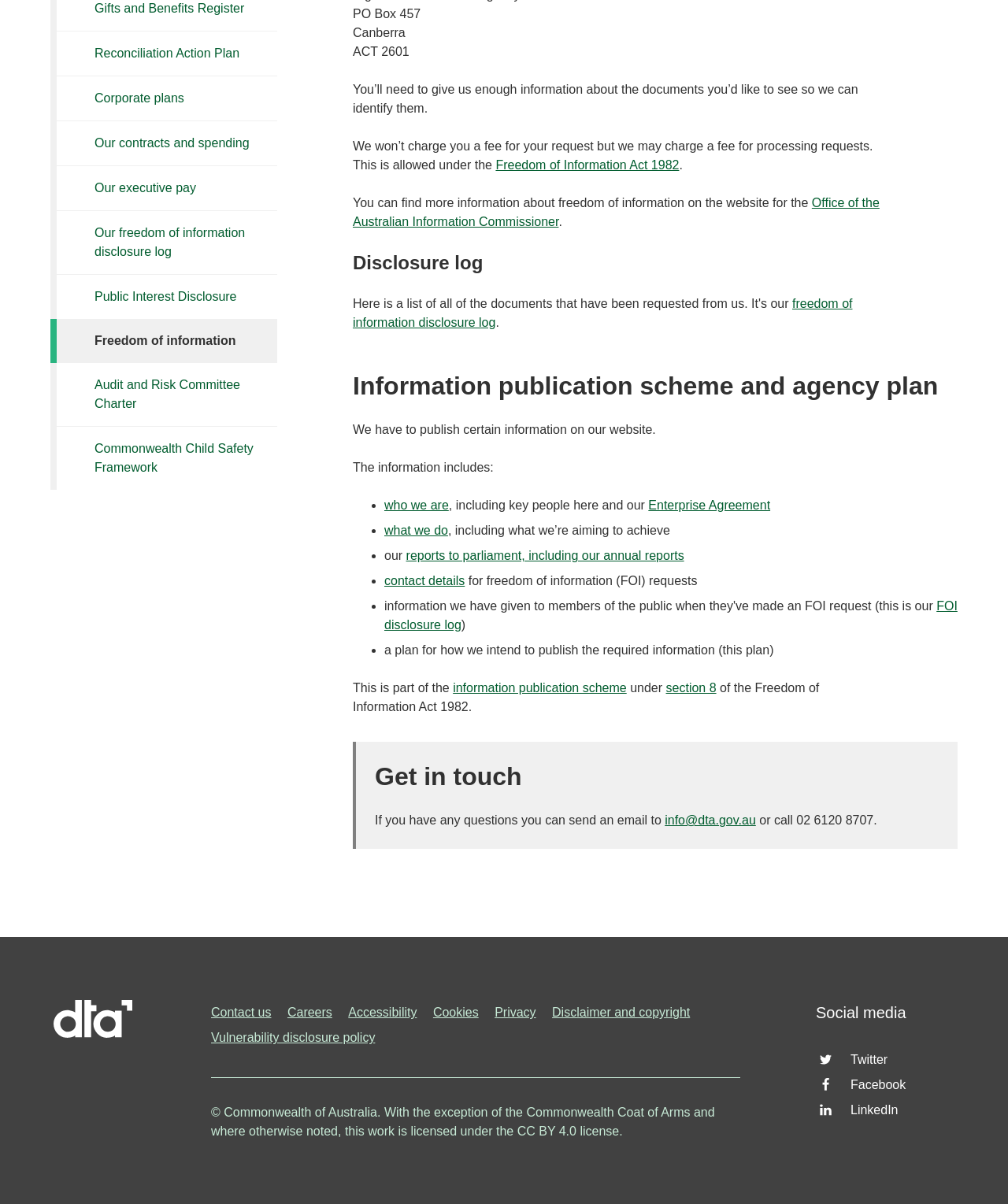From the webpage screenshot, predict the bounding box coordinates (top-left x, top-left y, bottom-right x, bottom-right y) for the UI element described here: Reconciliation Action Plan

[0.05, 0.026, 0.275, 0.063]